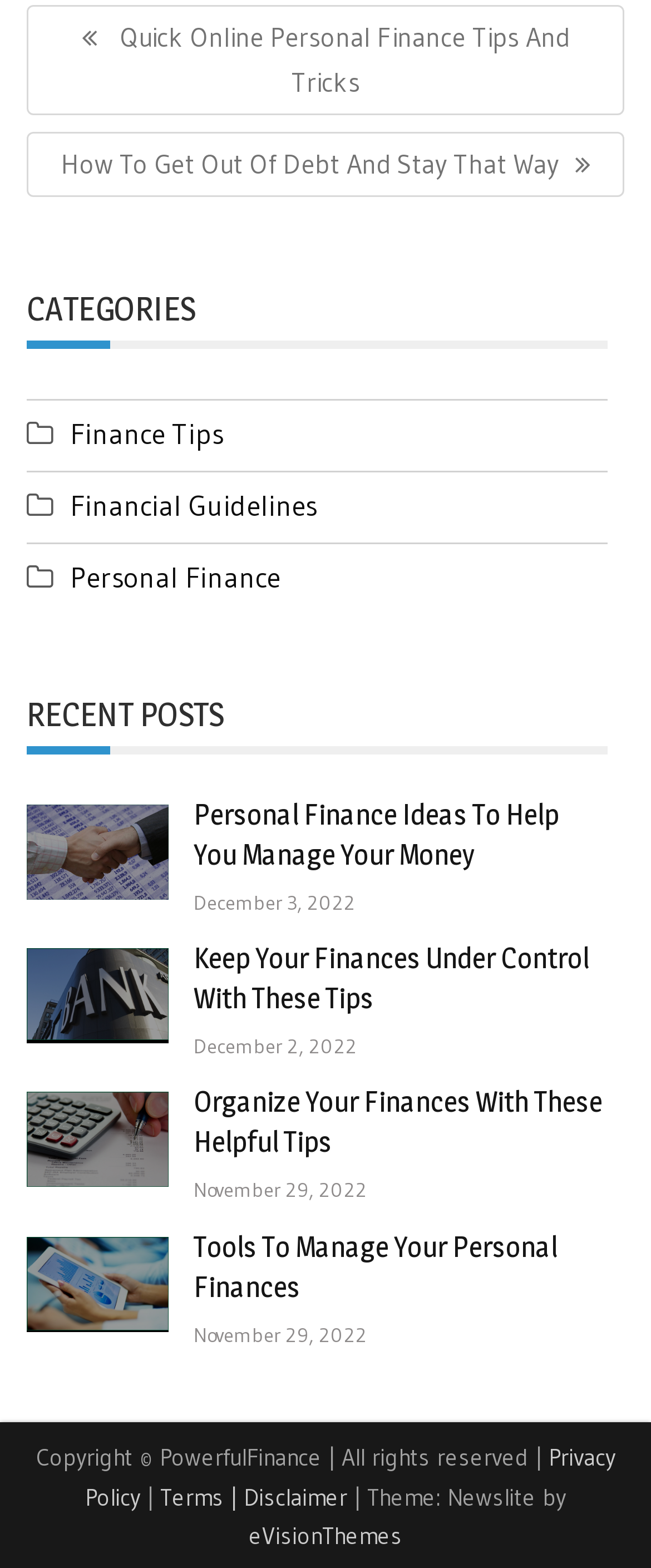What is the title of the latest post?
Answer the question based on the image using a single word or a brief phrase.

Personal Finance Ideas